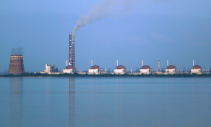What is visible in the foreground of the image?
Use the image to answer the question with a single word or phrase.

Cooling towers and reactor buildings